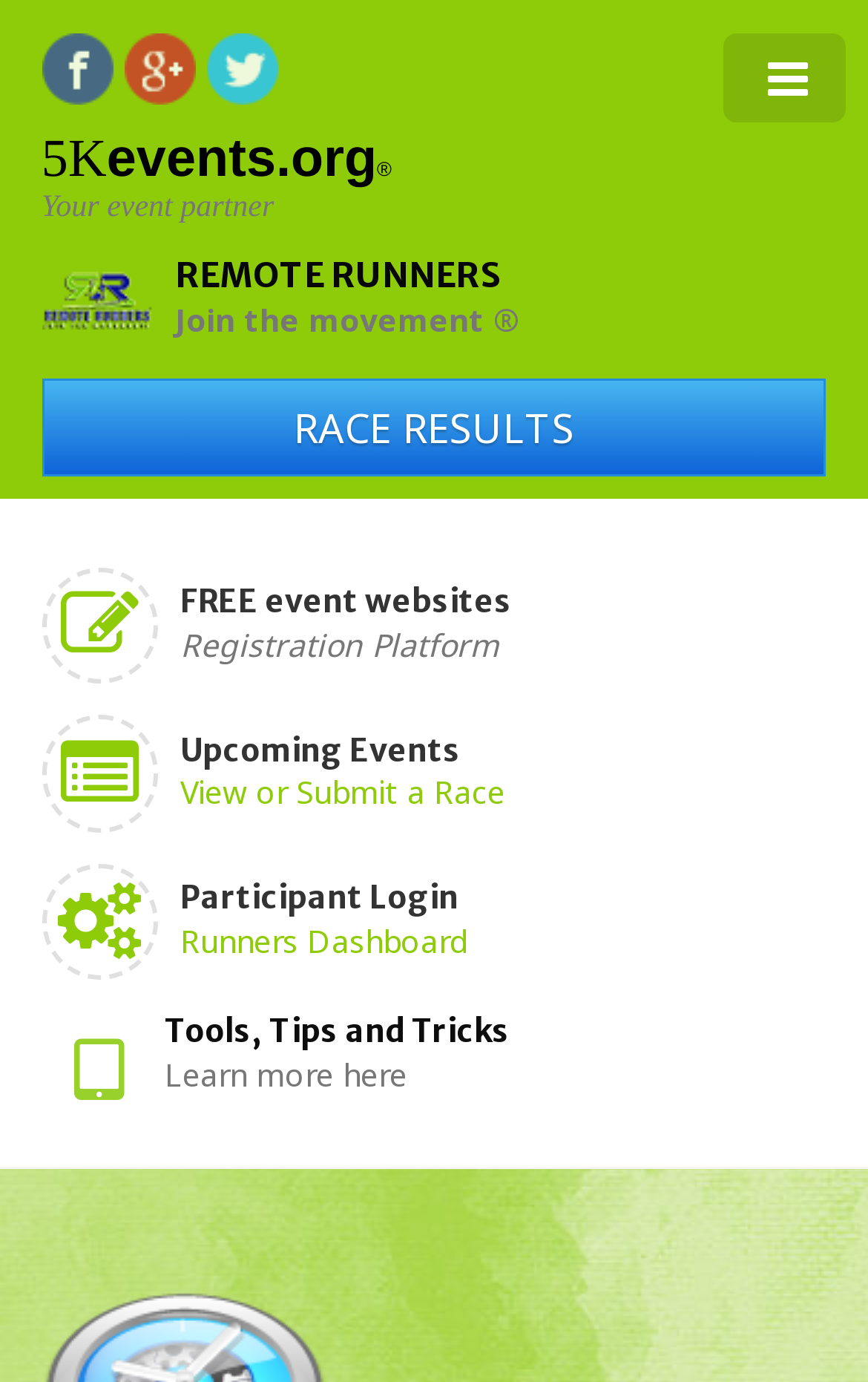How many headings are there on the webpage?
Please answer the question as detailed as possible based on the image.

Upon examining the webpage, I found five headings: 'REMOTE RUNNERS', 'FREE event websites', 'Upcoming Events', 'Participant Login', and 'Tools, Tips and Tricks'. These headings are scattered throughout the webpage, indicating that there are five headings in total.